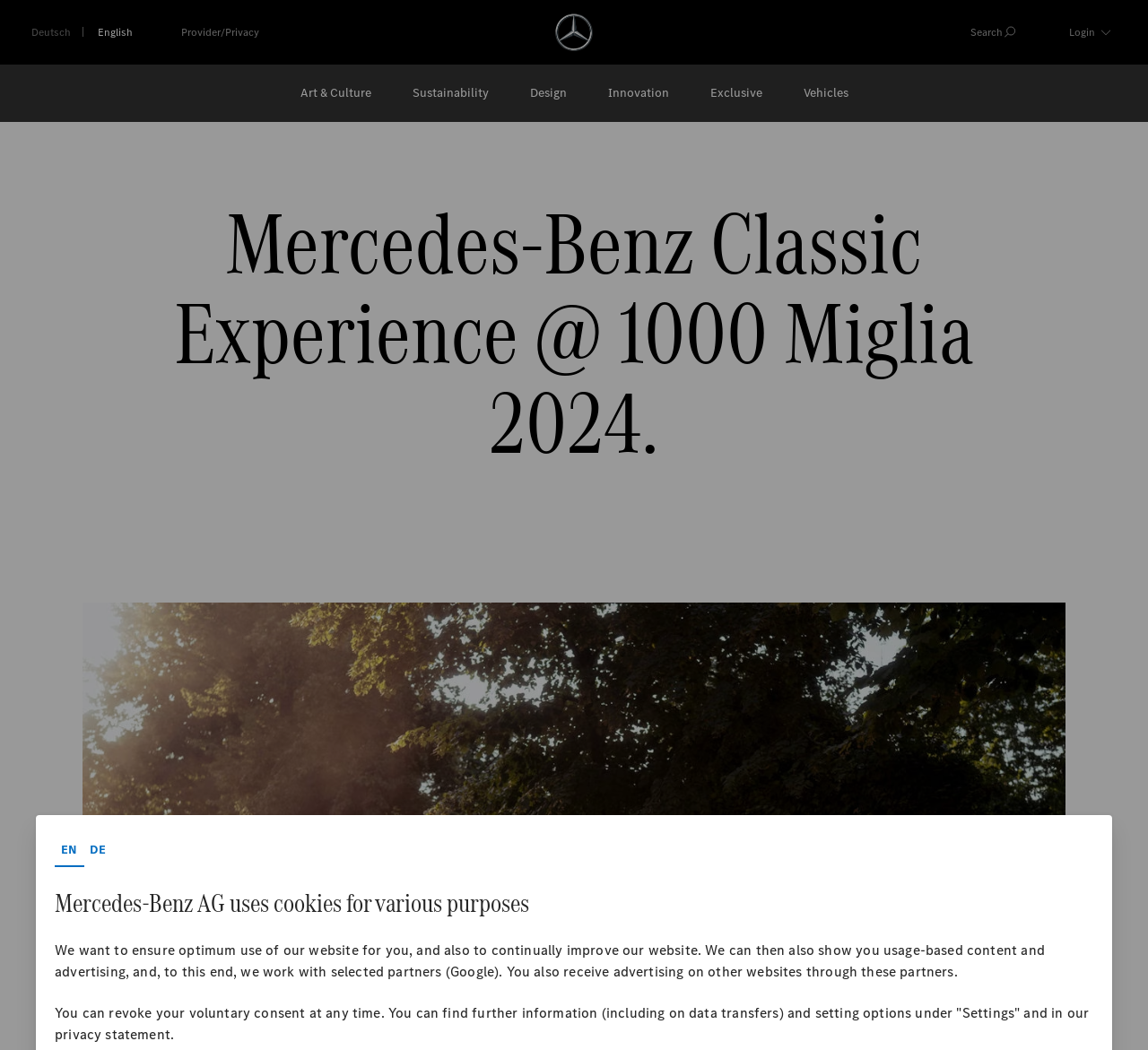Please find the bounding box coordinates of the section that needs to be clicked to achieve this instruction: "Search for something".

[0.842, 0.02, 0.889, 0.041]